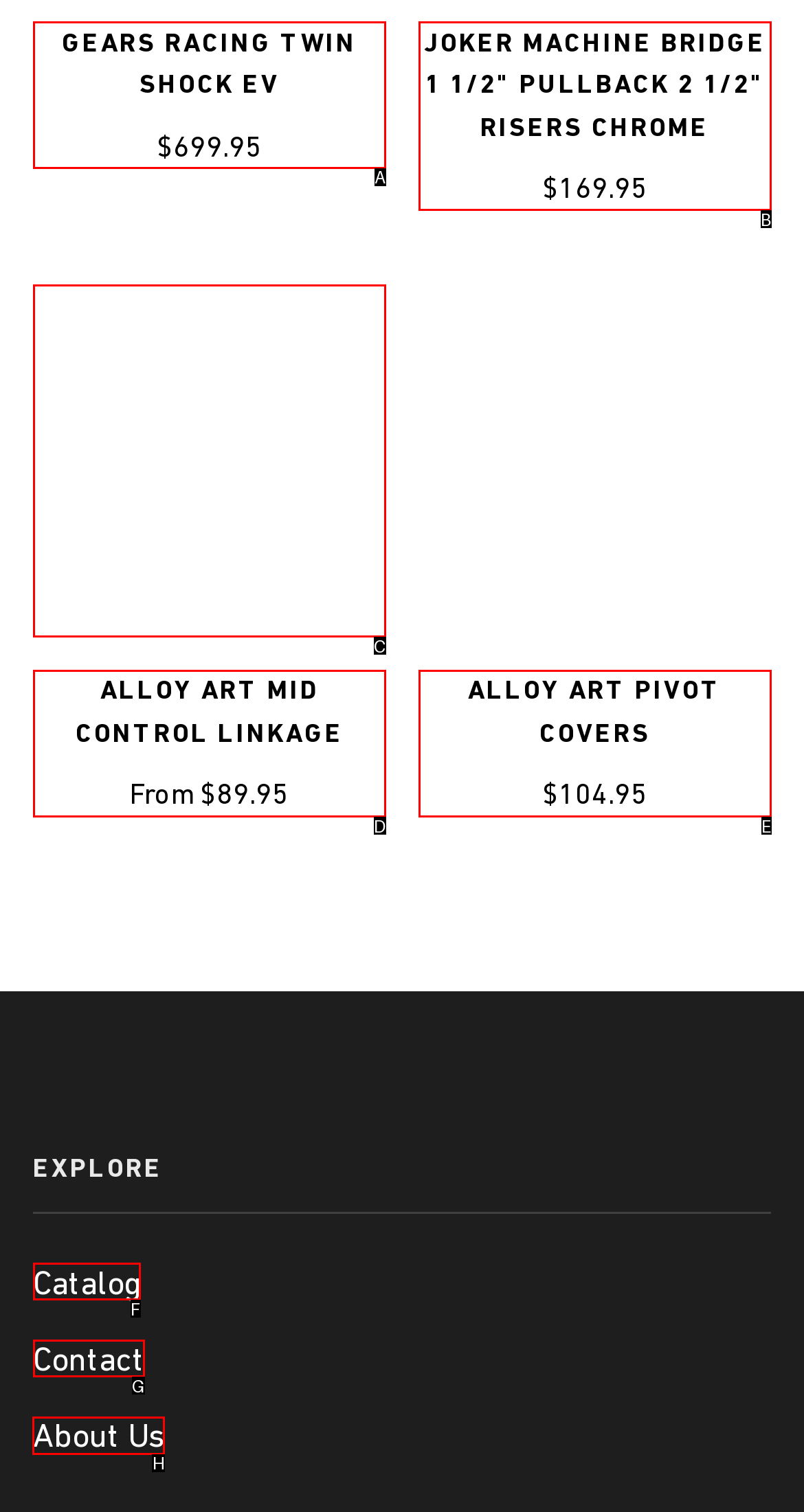Choose the letter of the option that needs to be clicked to perform the task: Learn about us. Answer with the letter.

H